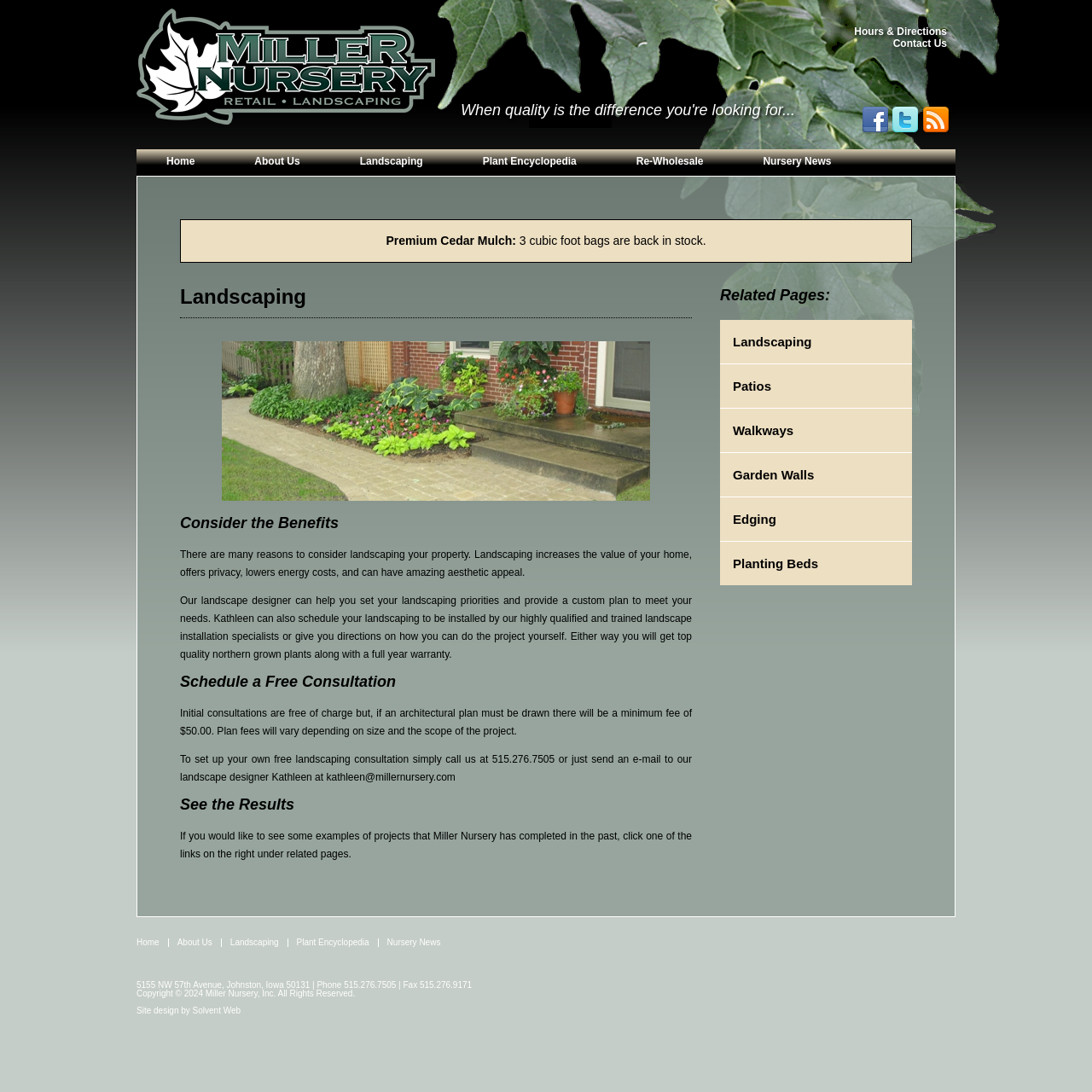What is the name of the company that designed the website?
Answer the question based on the image using a single word or a brief phrase.

Solvent Web